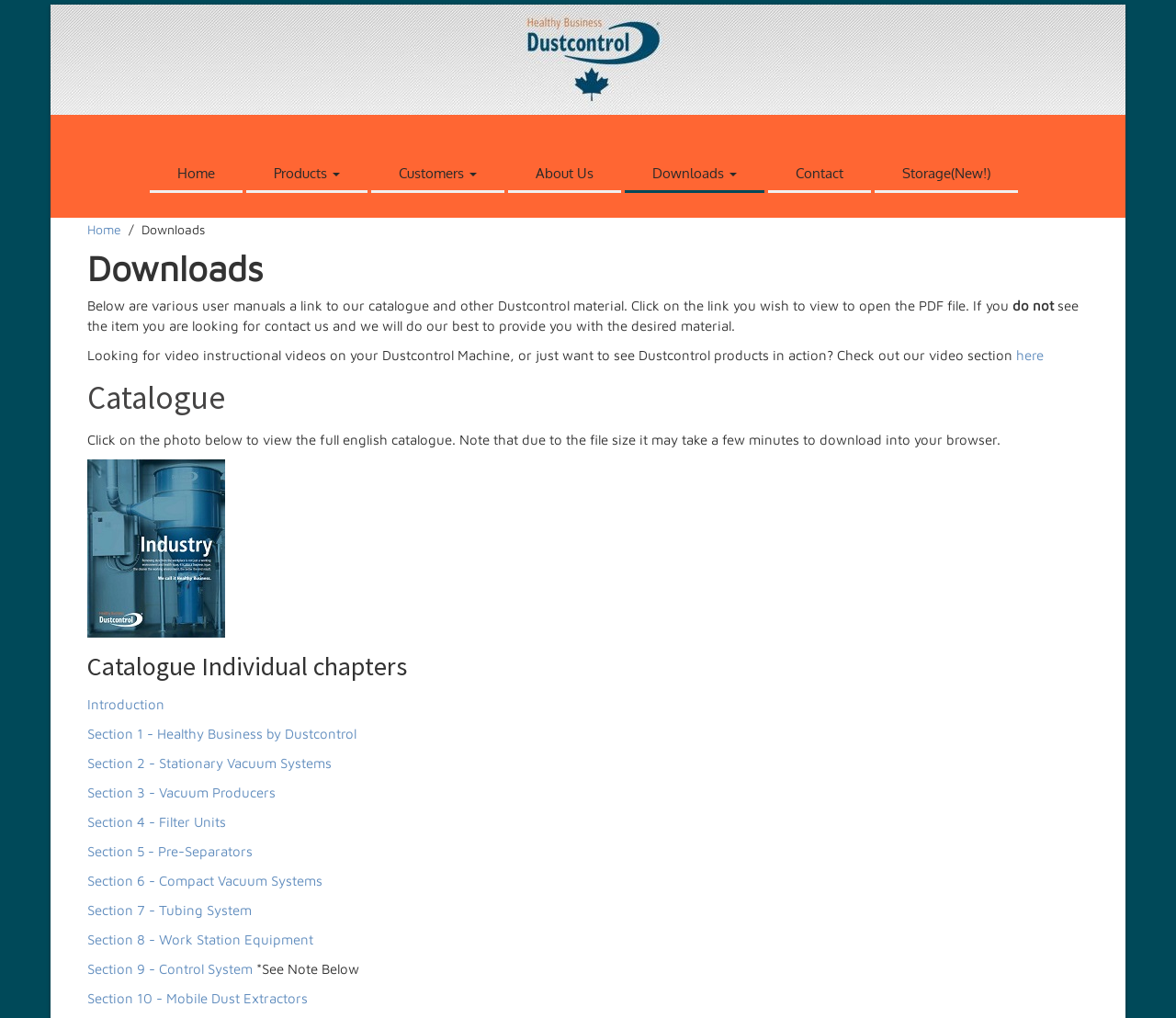Specify the bounding box coordinates of the area to click in order to follow the given instruction: "Go to Dustcontrol Canada website."

[0.434, 0.05, 0.566, 0.065]